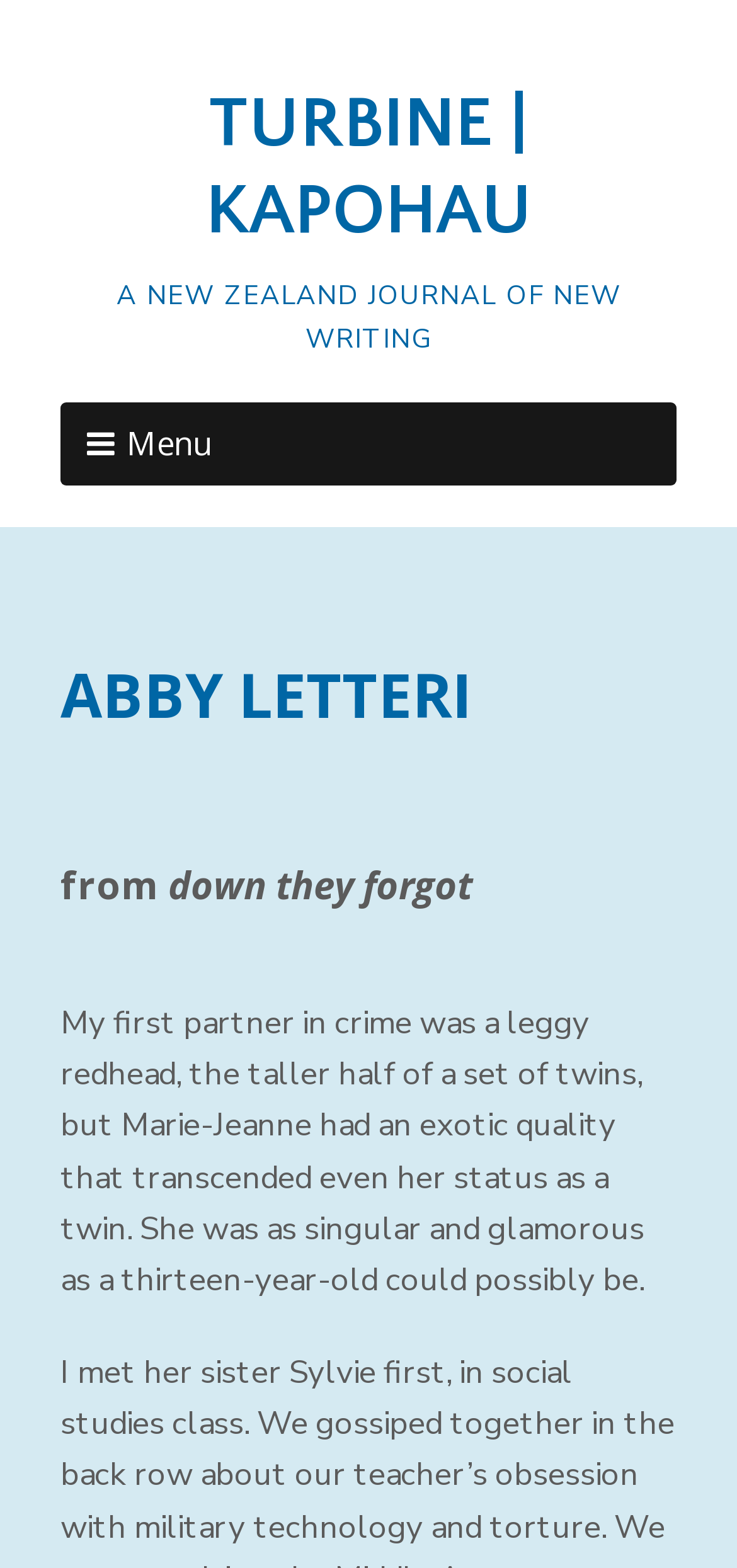From the details in the image, provide a thorough response to the question: What is the author's first partner in crime?

I found the answer by reading the static text element with the bounding box coordinates [0.082, 0.638, 0.874, 0.83], which contains the text 'My first partner in crime was a leggy redhead, the taller half of a set of twins, but Marie-Jeanne had an exotic quality that transcended even her status as a twin.'.